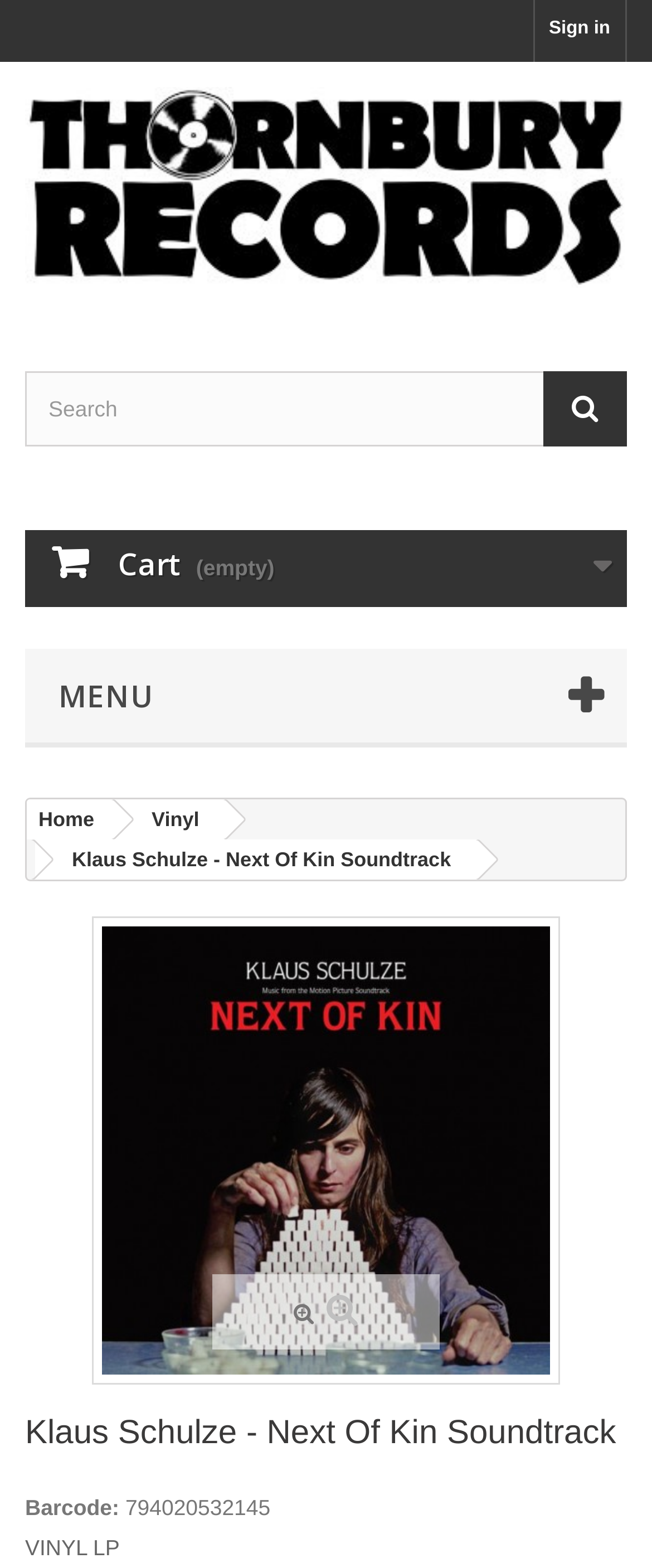Please determine the bounding box coordinates, formatted as (top-left x, top-left y, bottom-right x, bottom-right y), with all values as floating point numbers between 0 and 1. Identify the bounding box of the region described as: name="search_query" placeholder="Search"

[0.038, 0.236, 0.962, 0.284]